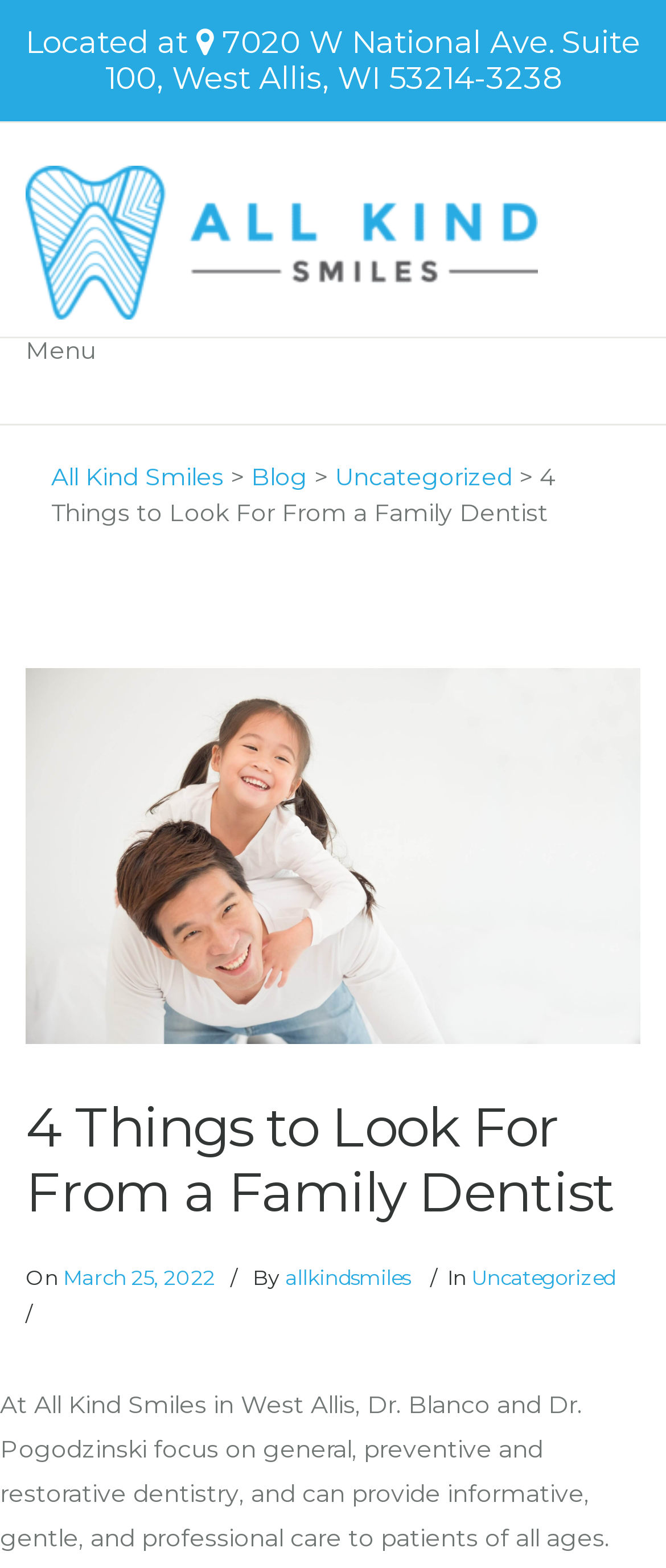Describe every aspect of the webpage in a detailed manner.

This webpage is about All Kind Smiles, a dental clinic in West Allis. At the top, there is a logo of All Kind Smiles, accompanied by a link to the clinic's homepage. Below the logo, the clinic's address, "7020 W National Ave. Suite 100, West Allis, WI 53214-3238", is displayed. 

To the right of the address, there is a menu with links to the clinic's blog and other categories. The main content of the webpage is an article titled "4 Things to Look For From a Family Dentist", which is also the title of the webpage. The article is accompanied by a large image that takes up most of the width of the page.

The article's title is followed by the date it was published, "March 25, 2022", and the author's name, "allkindsmiles". The article's content is a brief overview of the clinic's services, stating that Dr. Blanco and Dr. Pogodzinski provide general, preventive, and restorative dentistry care to patients of all ages.